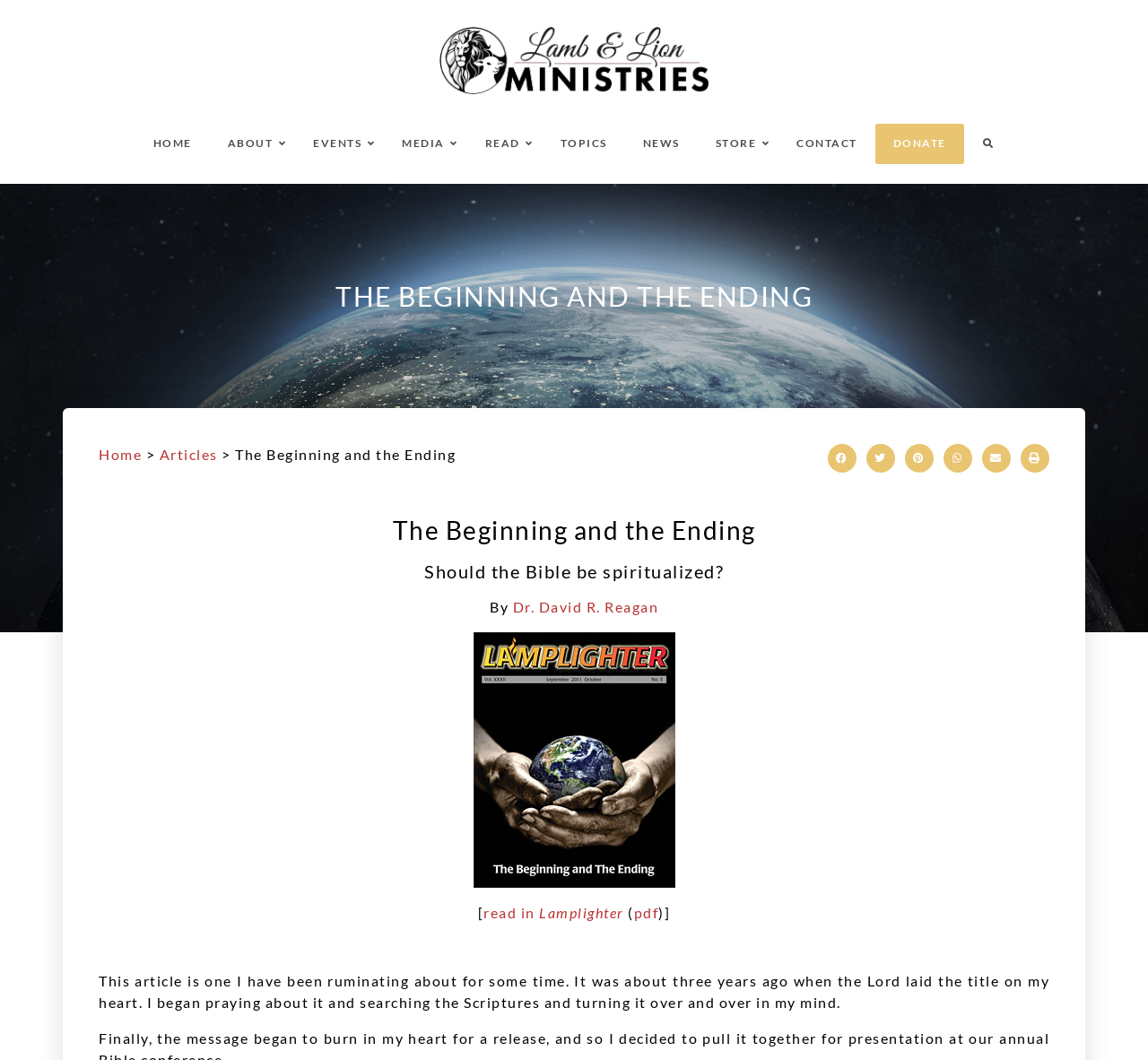How many types of media are available under 'MEDIA'?
Look at the image and respond to the question as thoroughly as possible.

I found the answer by looking at the link elements under the 'MEDIA' category, which are 'Recent TV – Latest Episodes', 'TV Networks – Where to Watch', 'Radio Program – Listen In', and 'TV Programs – By Category'. There are 4 types of media available.